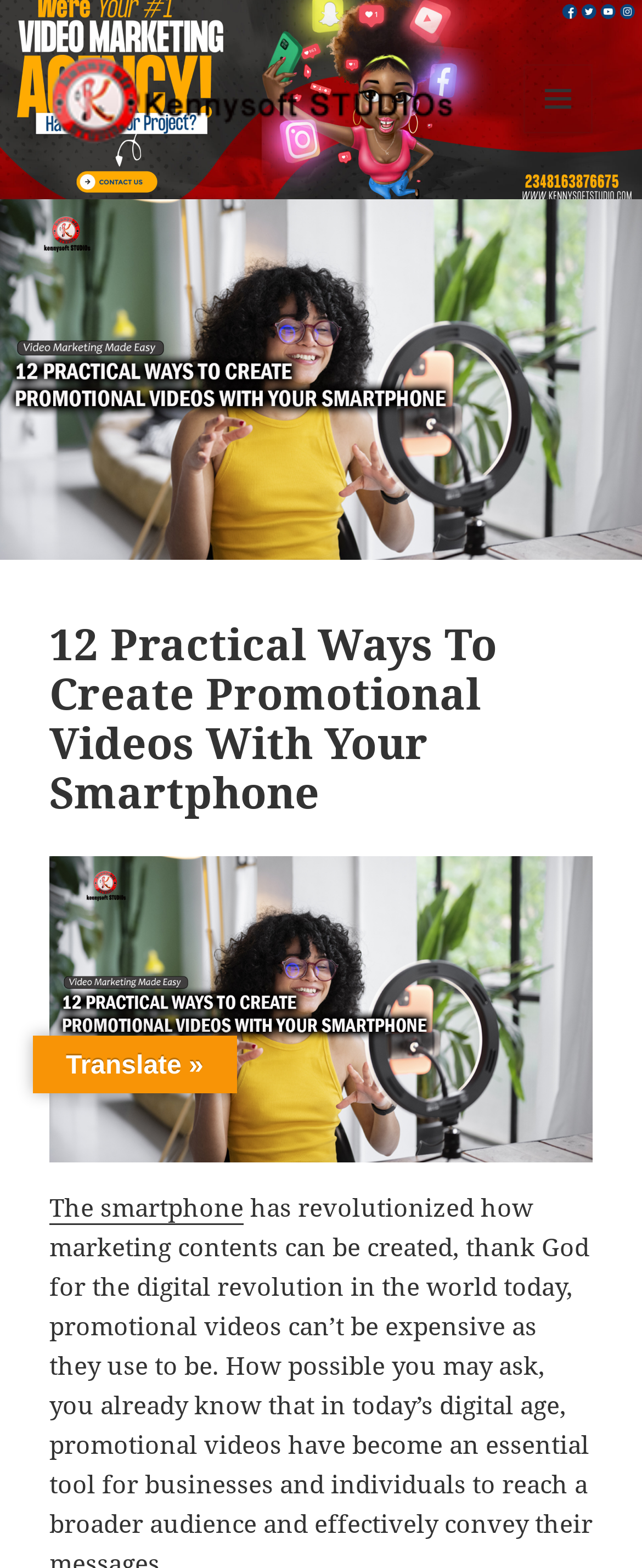Use the information in the screenshot to answer the question comprehensively: What is the language translation option?

The language translation option is located at the bottom of the webpage, and it is a static text that says 'Translate »', indicating that the user can click on it to translate the webpage into another language.